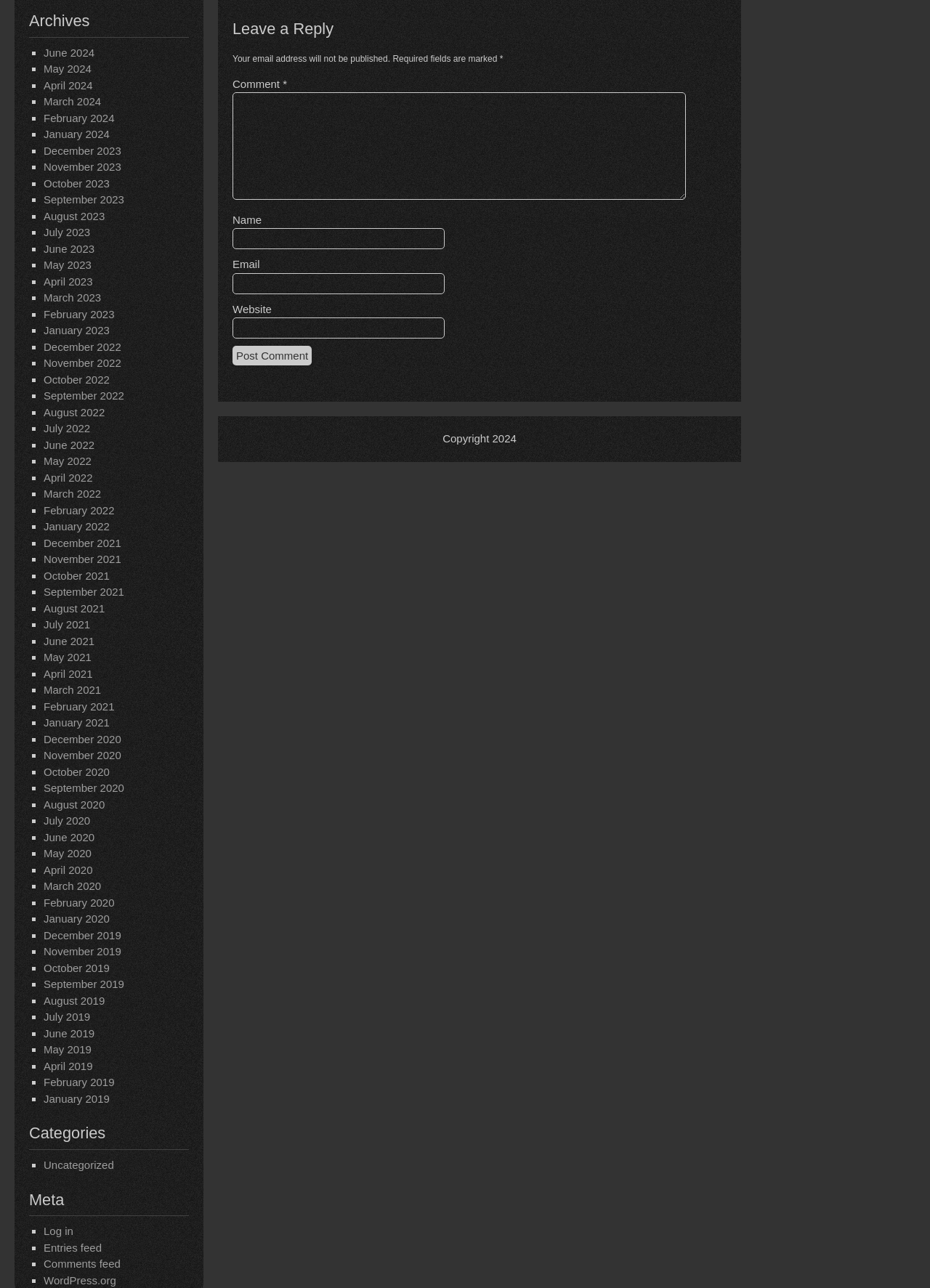Specify the bounding box coordinates of the element's area that should be clicked to execute the given instruction: "View archives for August 2022". The coordinates should be four float numbers between 0 and 1, i.e., [left, top, right, bottom].

[0.047, 0.315, 0.113, 0.325]